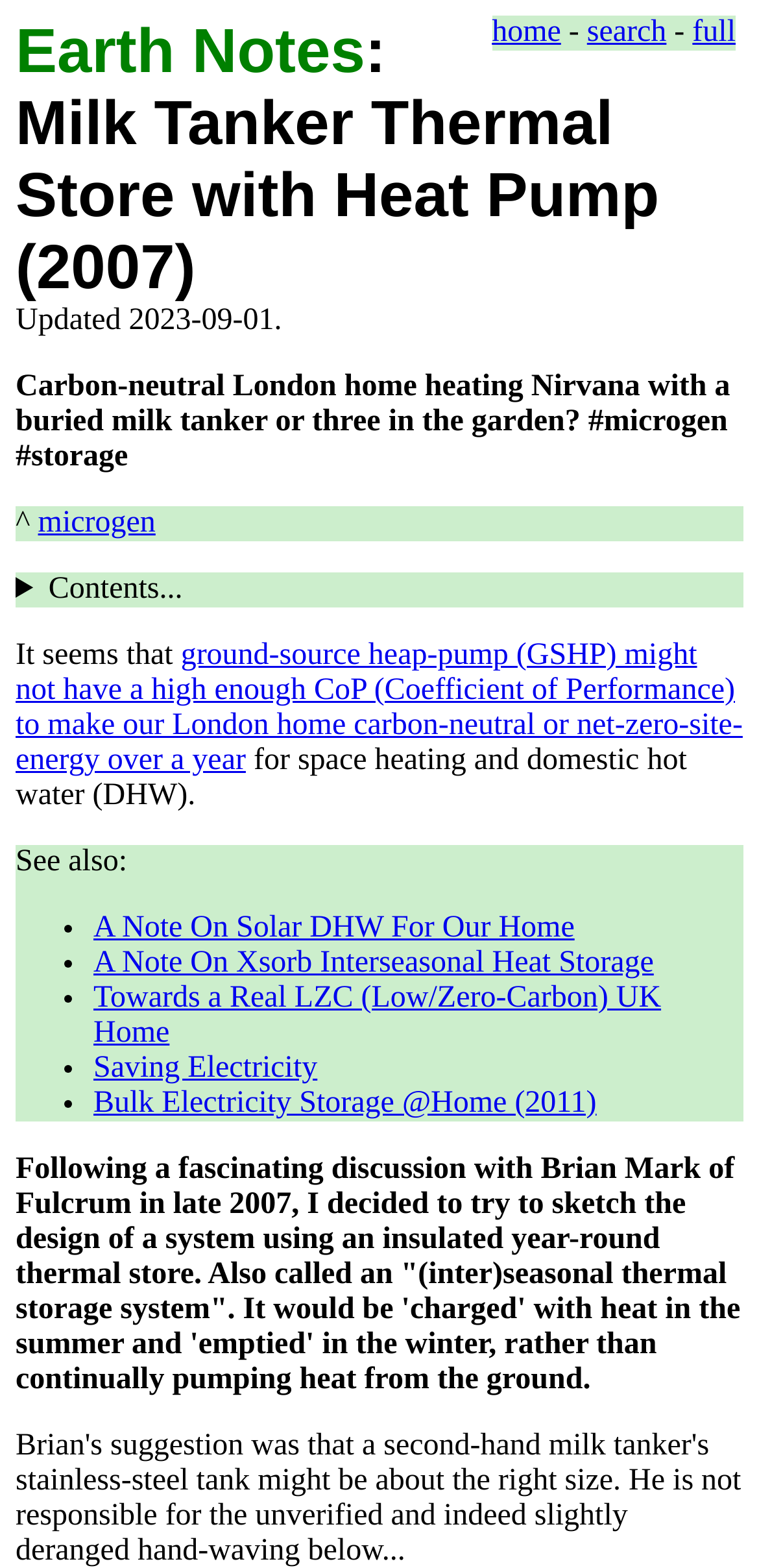Respond with a single word or phrase to the following question:
What is the purpose of the thermal store?

For space heating and DHW